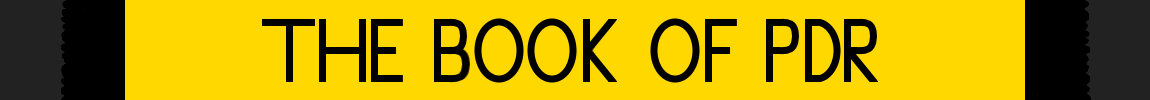Answer the following inquiry with a single word or phrase:
What is the color of the text 'THE BOOK OF PDR'?

Black